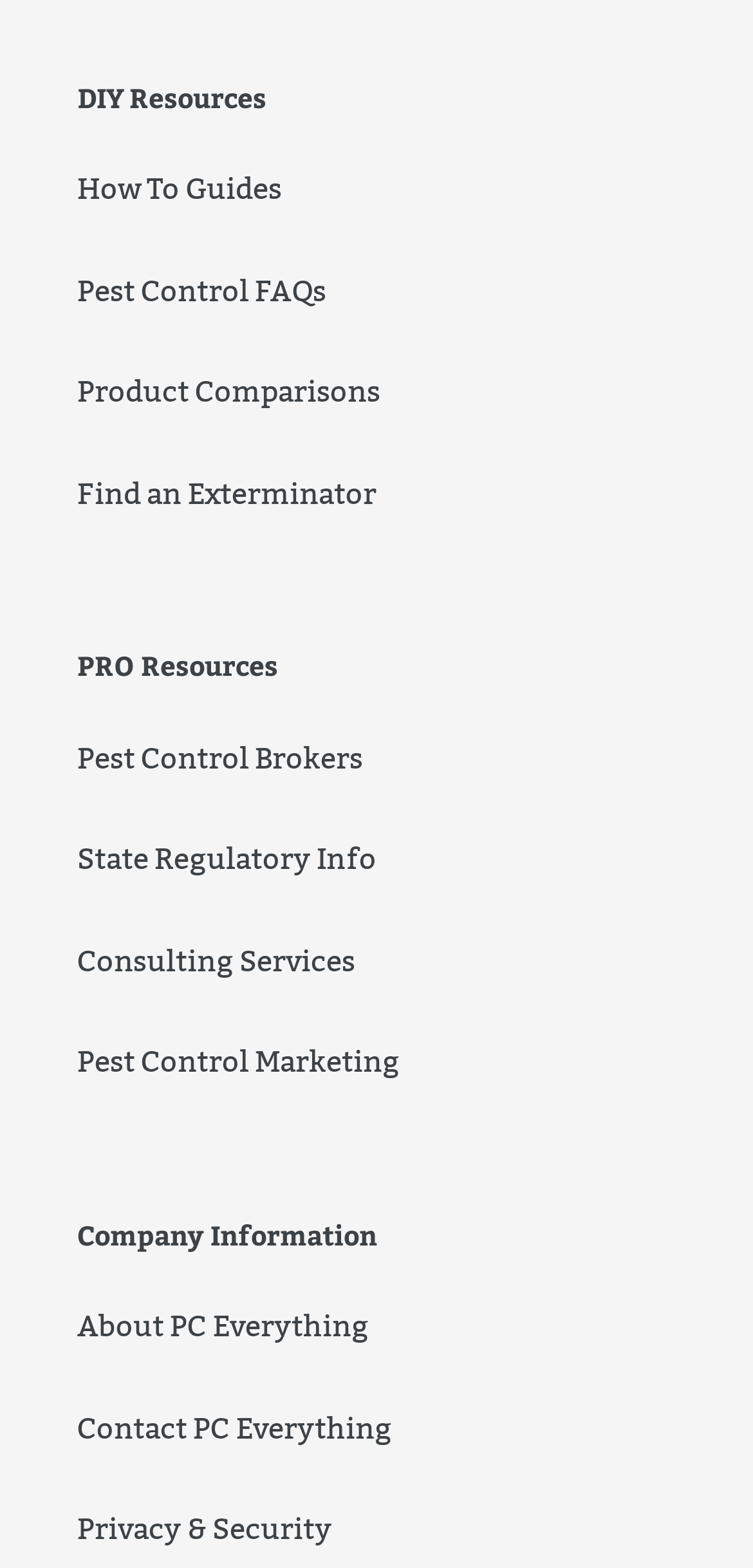Please identify the bounding box coordinates of the element I need to click to follow this instruction: "Check privacy and security".

[0.103, 0.963, 0.441, 0.987]